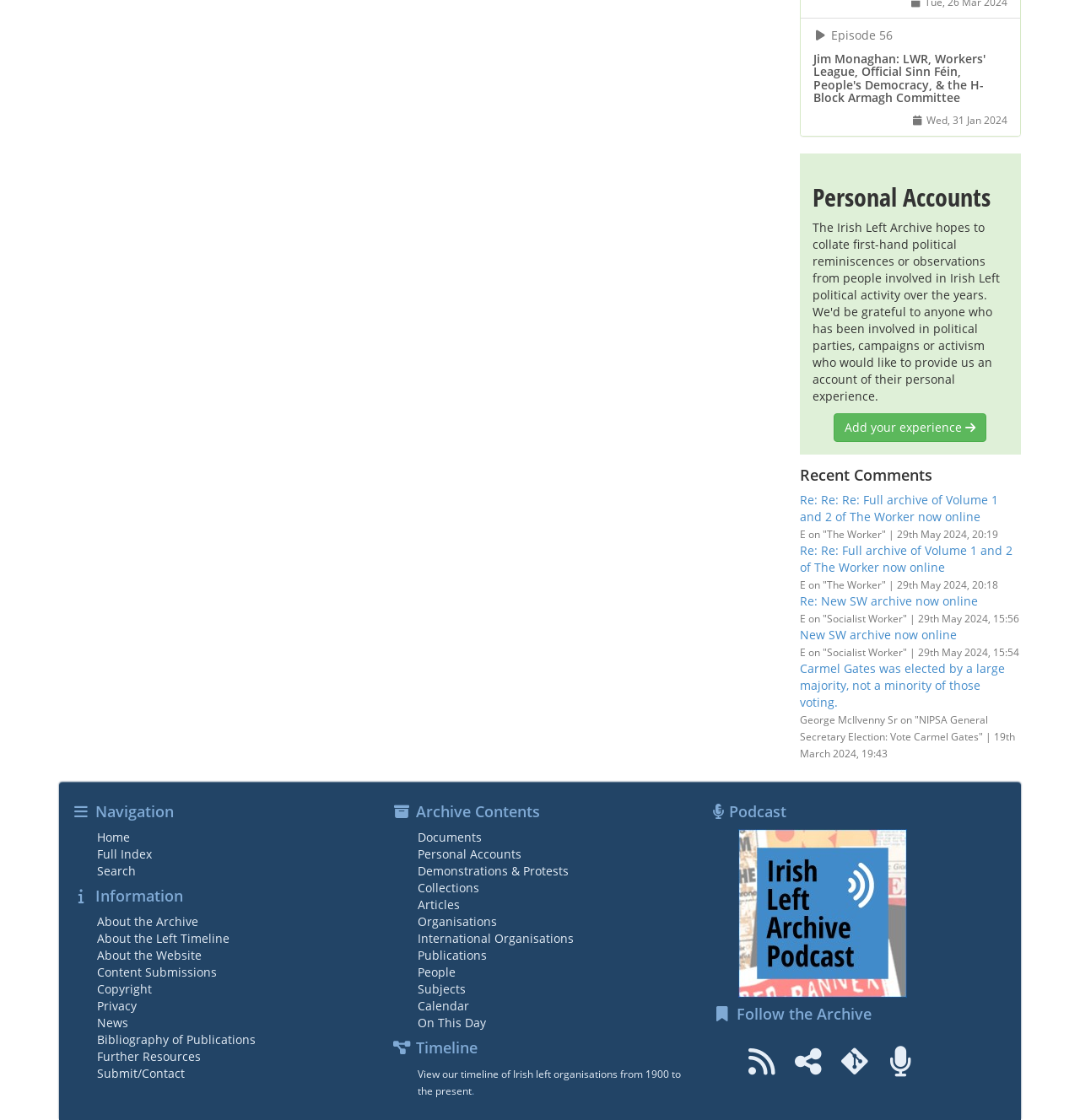Please answer the following query using a single word or phrase: 
How can users navigate the webpage?

Using links and headings